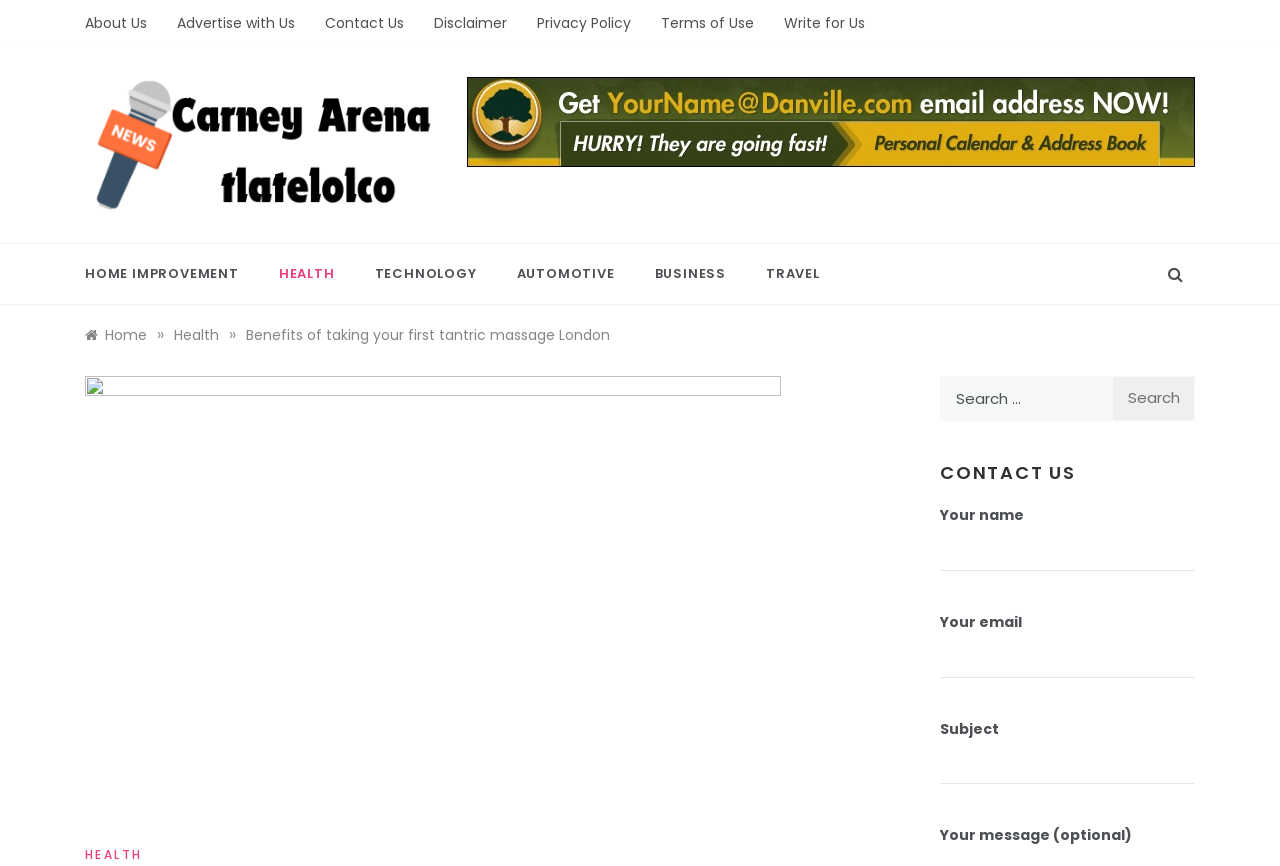Determine the bounding box coordinates of the section to be clicked to follow the instruction: "Enter your name". The coordinates should be given as four float numbers between 0 and 1, formatted as [left, top, right, bottom].

[0.734, 0.615, 0.934, 0.659]